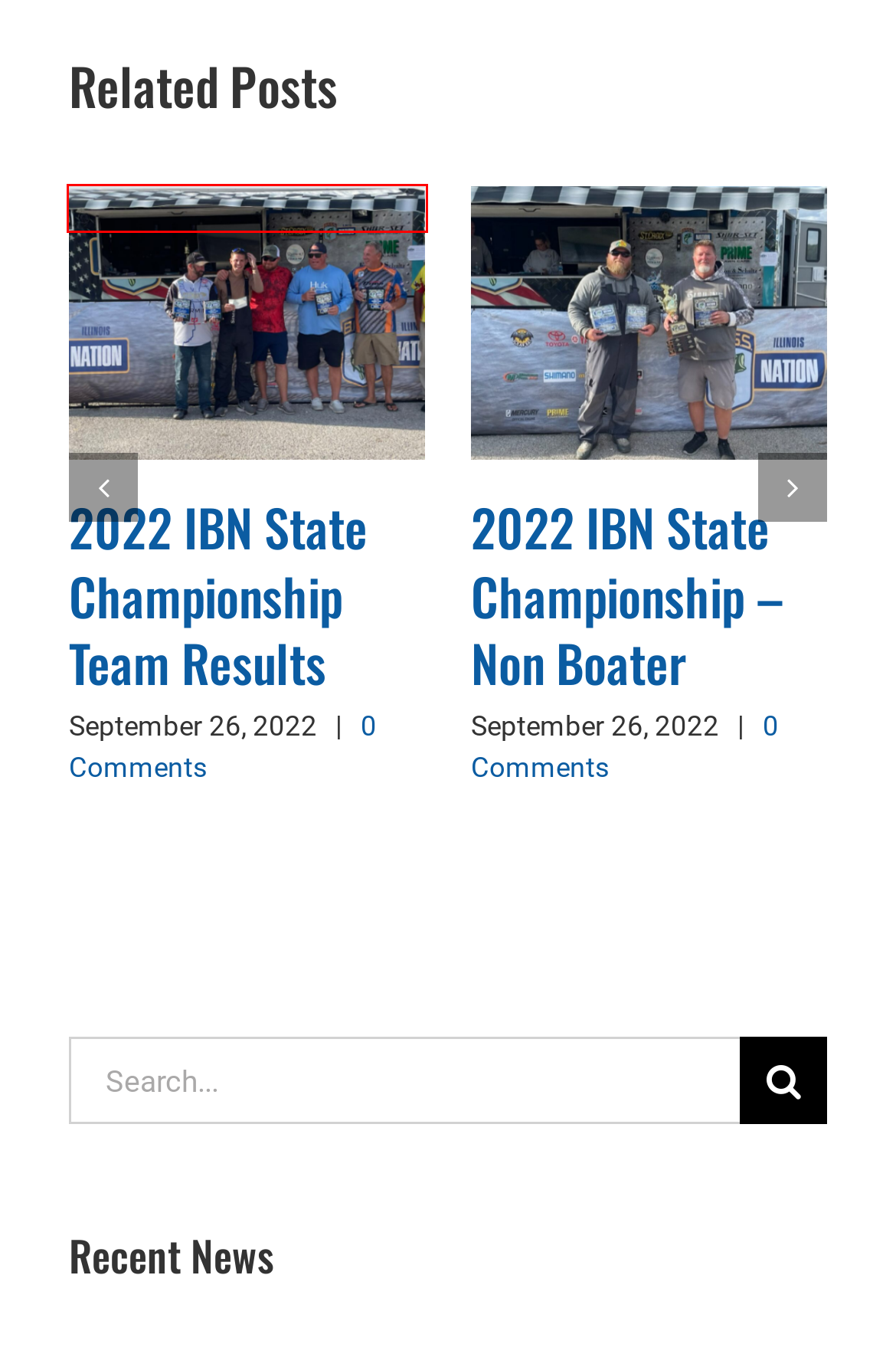Given a screenshot of a webpage with a red bounding box around an element, choose the most appropriate webpage description for the new page displayed after clicking the element within the bounding box. Here are the candidates:
A. Minooka High School takes IBN High School Series Season Opener – The Illinois B.A.S.S. Nation
B. Williford and Moore take Jacksonville – The Illinois B.A.S.S. Nation
C. News – The Illinois B.A.S.S. Nation
D. TNT Fireworks – BASS Nation Northern Regional Results – The Illinois B.A.S.S. Nation
E. 4-28-24 HS Tournament Results – Clinton – The Illinois B.A.S.S. Nation
F. 2022 IBN State Championship  – Boater – The Illinois B.A.S.S. Nation
G. About The IBN – The Illinois B.A.S.S. Nation
H. Lake Springfield 2022 results – The Illinois B.A.S.S. Nation

H